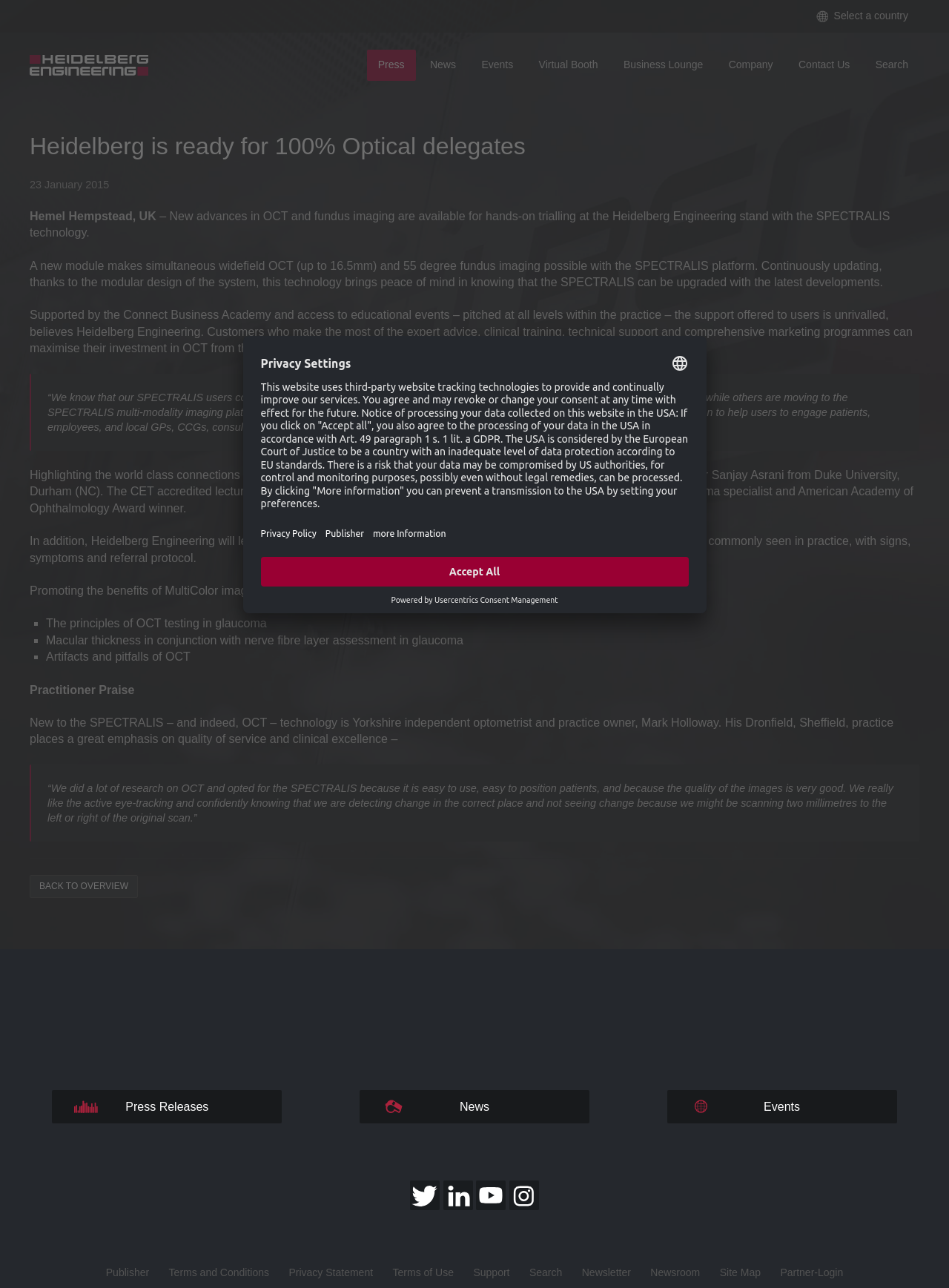Could you highlight the region that needs to be clicked to execute the instruction: "Open the press releases"?

[0.055, 0.846, 0.297, 0.872]